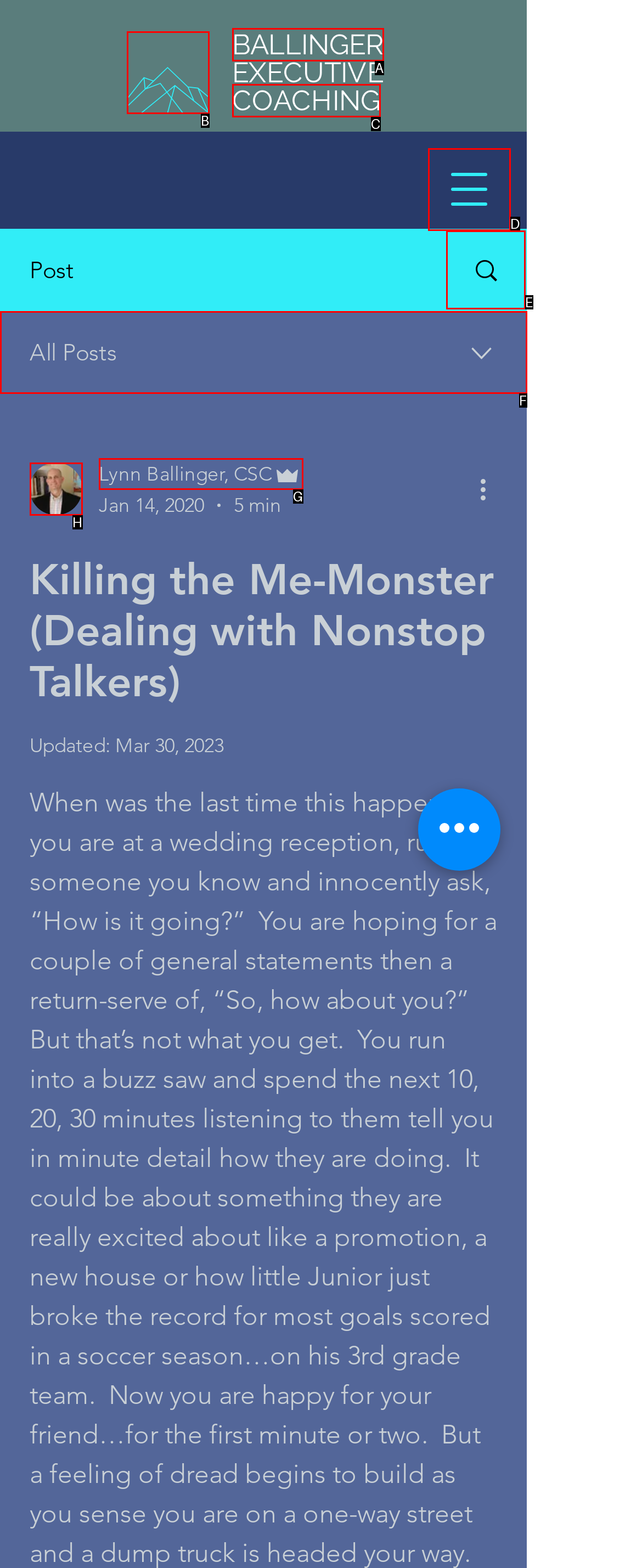Which UI element's letter should be clicked to achieve the task: Open the post
Provide the letter of the correct choice directly.

E